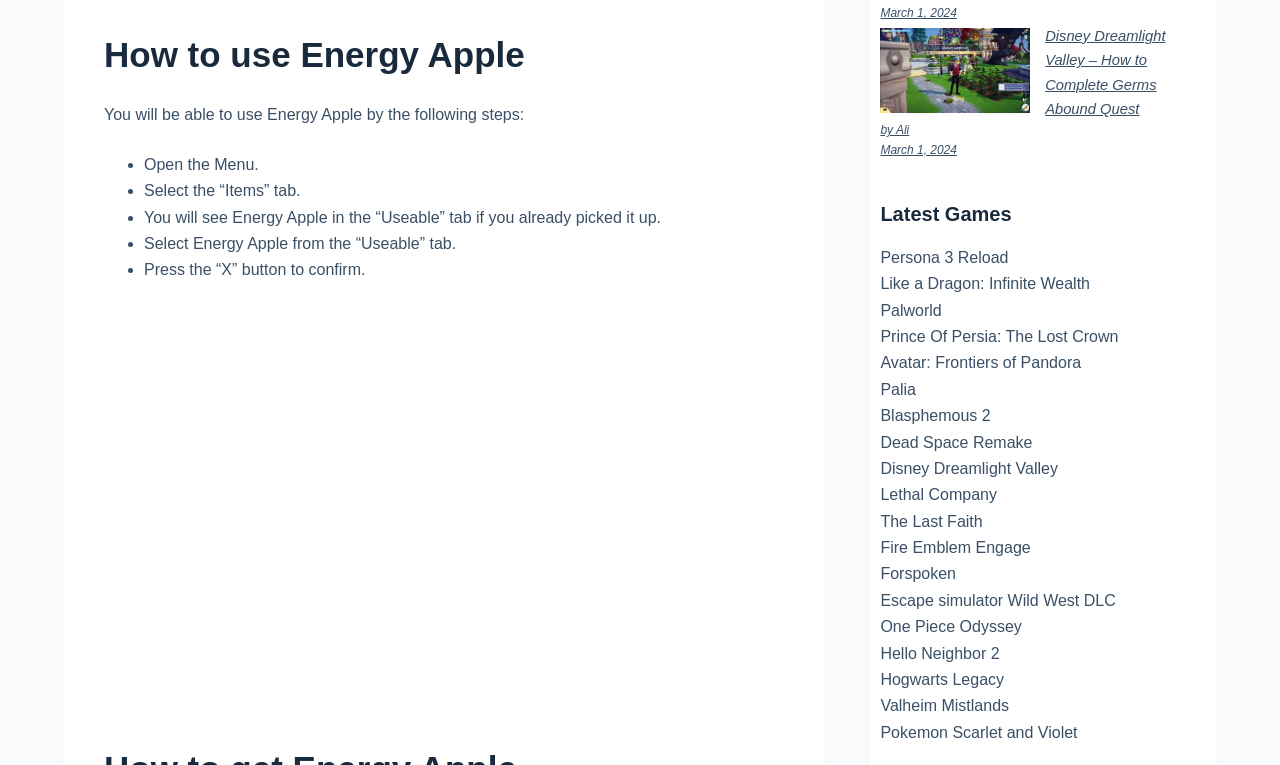What is the category of the games listed?
Based on the visual details in the image, please answer the question thoroughly.

The category of the games listed is 'Latest Games' which is indicated by the heading element below the guide.